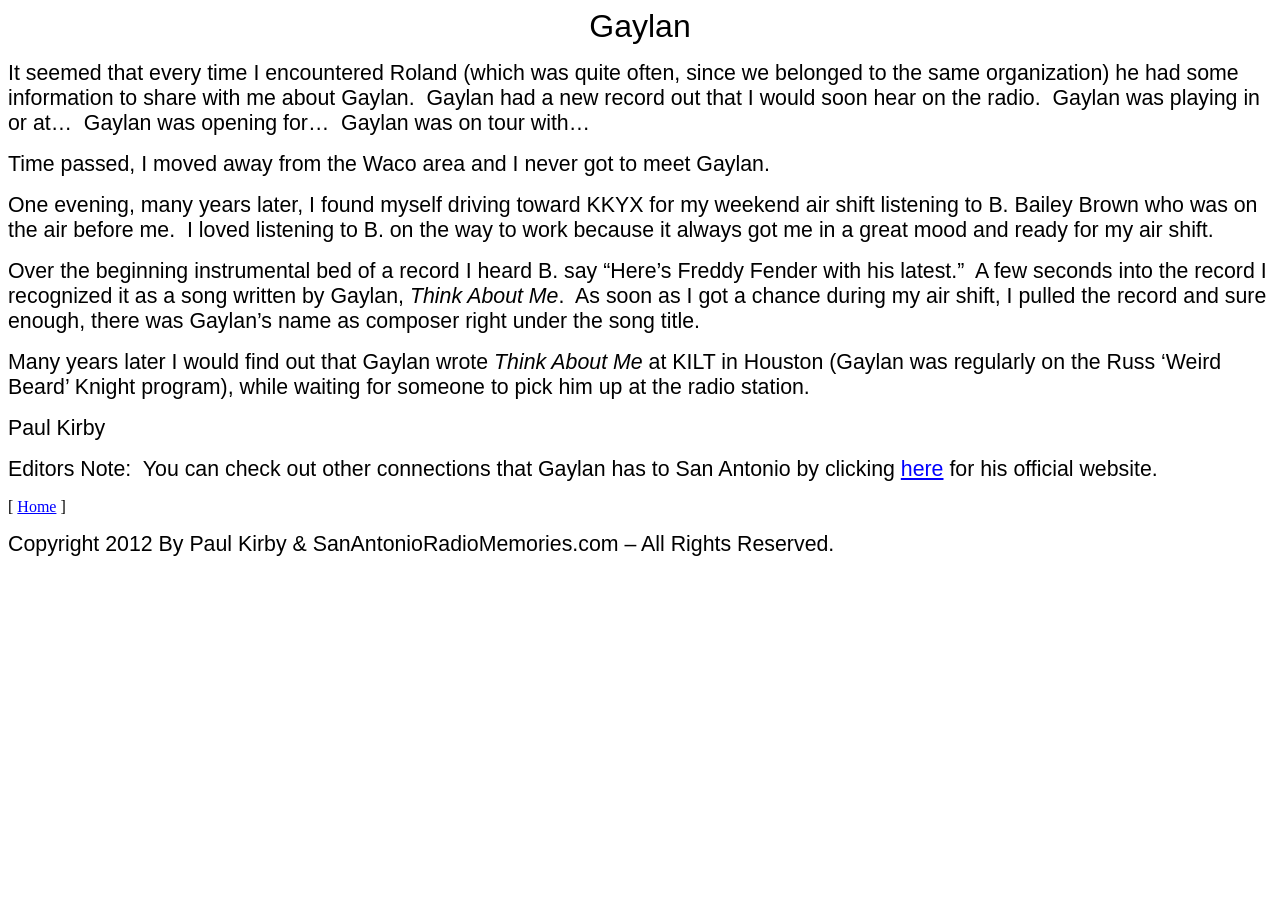Using the information in the image, give a comprehensive answer to the question: 
What is the name of the program where Gaylan was regularly featured?

The answer can be found in the text 'at KILT in Houston (Gaylan was regularly on the Russ ‘Weird Beard’ Knight program), while waiting for someone to pick him up at the radio station.' This indicates that Gaylan was regularly featured on the Russ 'Weird Beard' Knight program.